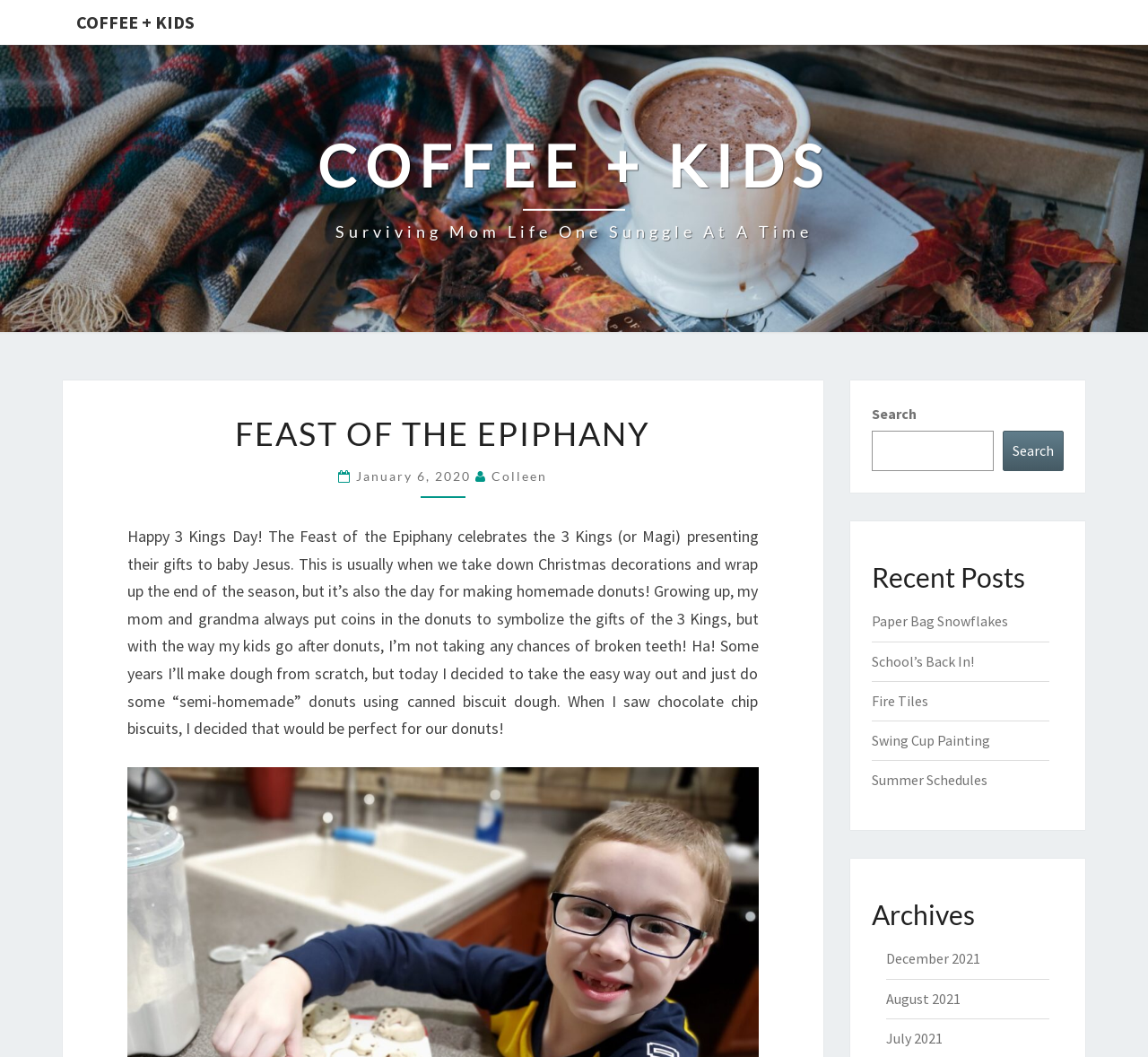Construct a comprehensive description capturing every detail on the webpage.

The webpage is about a blog post titled "Feast of the Epiphany – Coffee + Kids". At the top, there are two links with the same text "COFFEE + KIDS", one of which is a heading. Below these links, there is a header section with a title "FEAST OF THE EPIPHANY" and a subtitle "January 6, 2020 Colleen". The subtitle contains two links, one for the date and one for the author's name.

The main content of the blog post is a paragraph of text that describes the Feast of the Epiphany, a celebration of the 3 Kings presenting gifts to baby Jesus. The text also shares a personal anecdote about making homemade donuts on this day.

To the right of the main content, there is a search bar with a search button. Below the search bar, there are several links to recent posts, including "Paper Bag Snowflakes", "School’s Back In!", "Fire Tiles", "Swing Cup Painting", and "Summer Schedules". Further down, there is a section titled "Archives" with links to past months, including December 2021, August 2021, and July 2021.